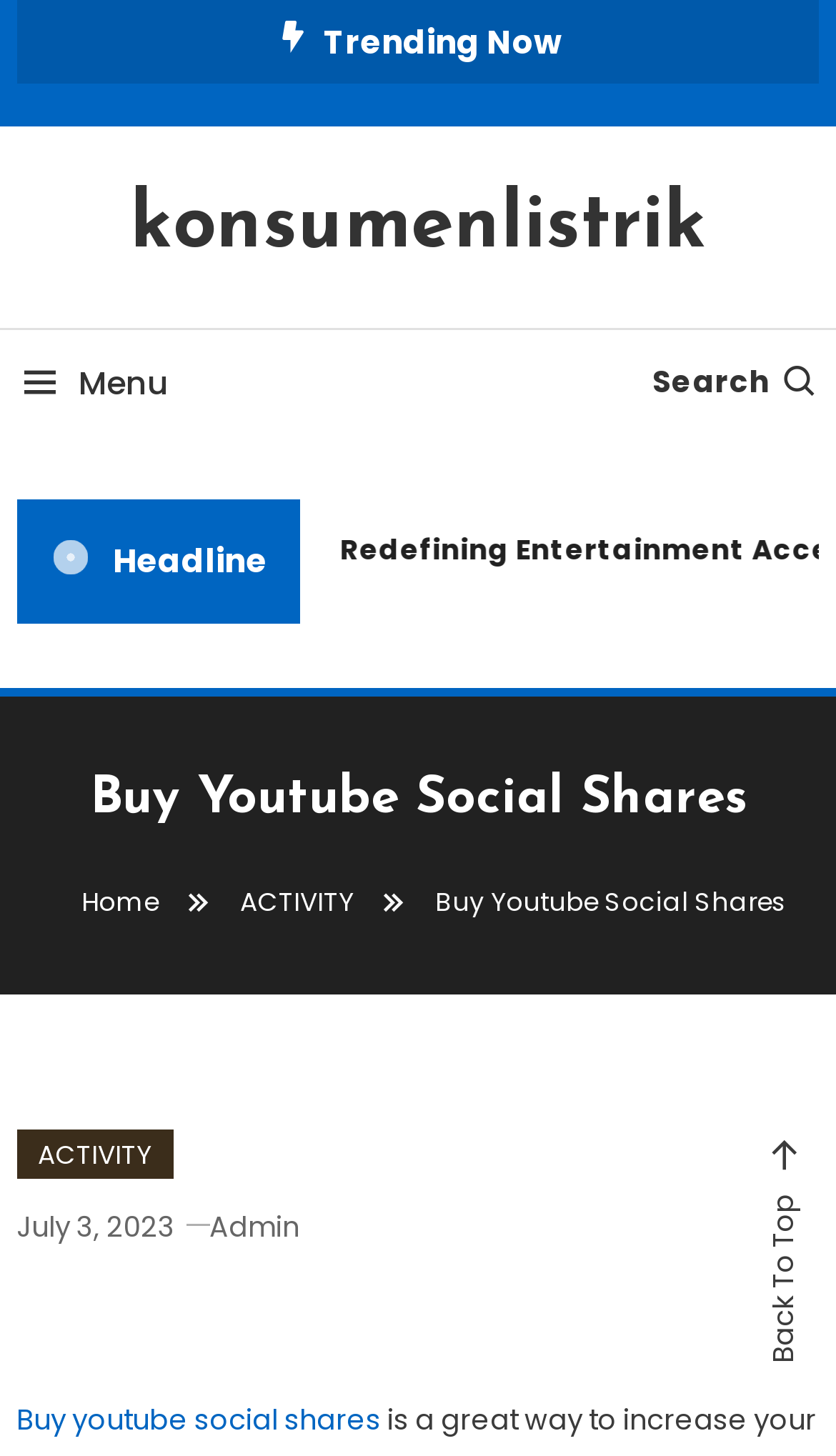Provide the bounding box coordinates of the HTML element this sentence describes: "Buy youtube social shares". The bounding box coordinates consist of four float numbers between 0 and 1, i.e., [left, top, right, bottom].

[0.02, 0.961, 0.456, 0.989]